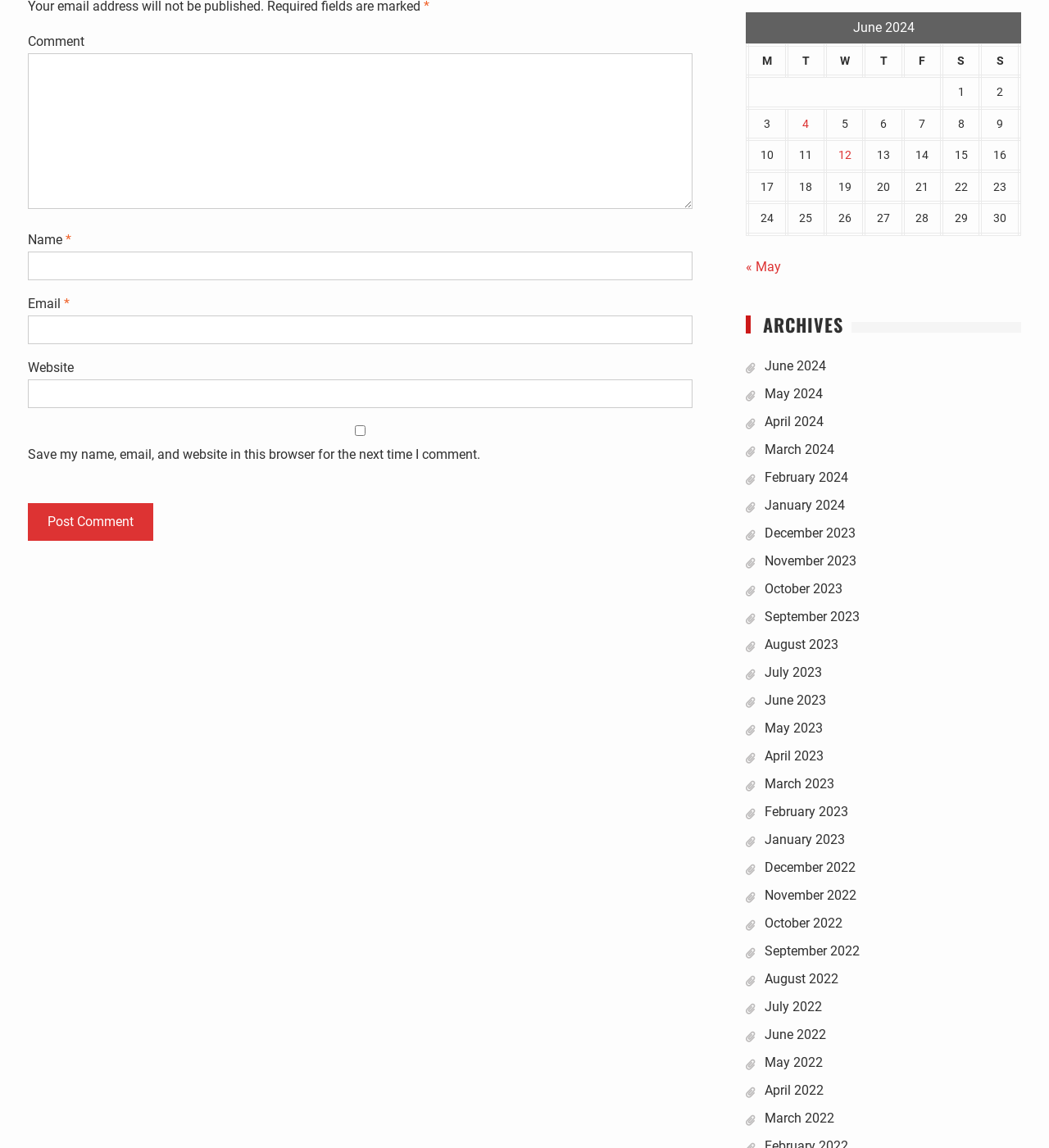Please provide the bounding box coordinates for the element that needs to be clicked to perform the instruction: "Check out the 'DESTINATIONS' section". The coordinates must consist of four float numbers between 0 and 1, formatted as [left, top, right, bottom].

None